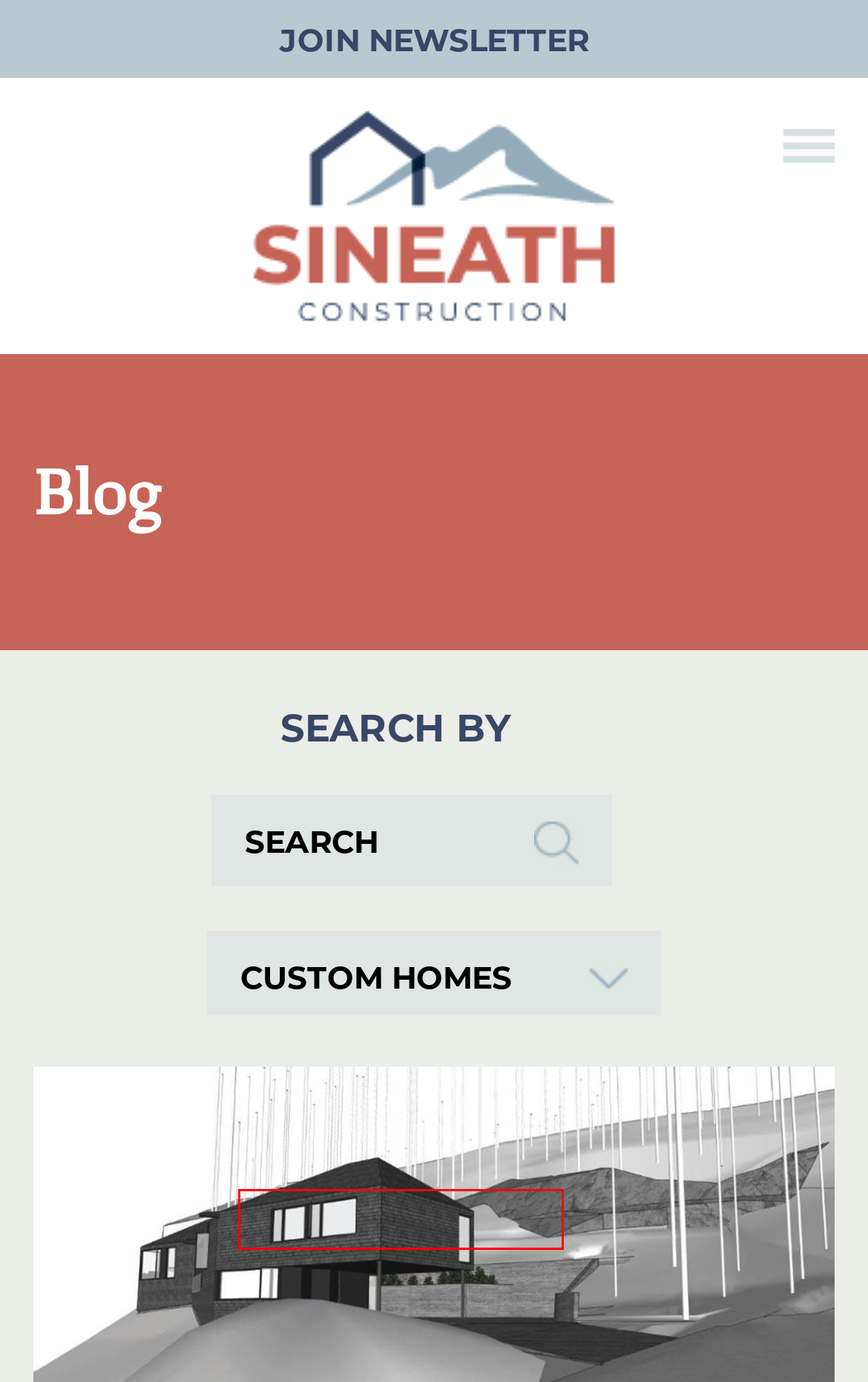Examine the screenshot of a webpage with a red bounding box around a UI element. Your task is to identify the webpage description that best corresponds to the new webpage after clicking the specified element. The given options are:
A. Custom & Luxury Home Builders | Sineath Construction
B. Cookie Policy - Sineath Construction
C. Announcements Archives - Sineath Construction
D. Awards Archives - Sineath Construction
E. Ask the Expert Archives - Sineath Construction
F. How-Tos & Tips for Home Ownership - Sineath Construction
G. Builders in Asheville NC | Avoid Pitfalls, Hire the Experts!
H. News, Tips, Featured Homes | Sineath Construction Blog

D